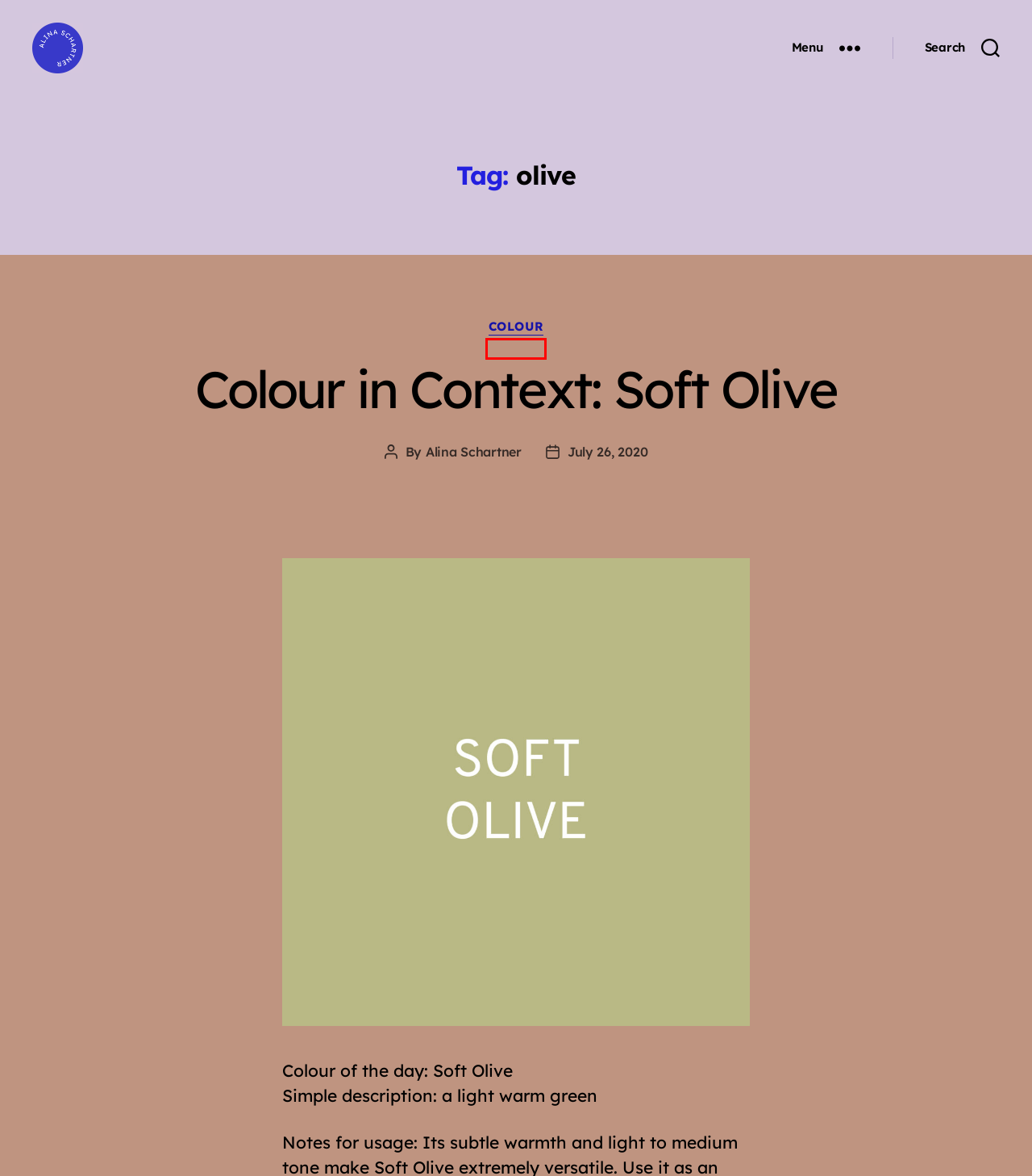You are presented with a screenshot of a webpage that includes a red bounding box around an element. Determine which webpage description best matches the page that results from clicking the element within the red bounding box. Here are the candidates:
A. color education – ALINA SCHARTNER
B. color expert – ALINA SCHARTNER
C. Colour in Context: Soft Olive – ALINA SCHARTNER
D. Colour – ALINA SCHARTNER
E. color effect – ALINA SCHARTNER
F. ALINA SCHARTNER
G. Alina Schartner – ALINA SCHARTNER
H. trend forecasting – ALINA SCHARTNER

D